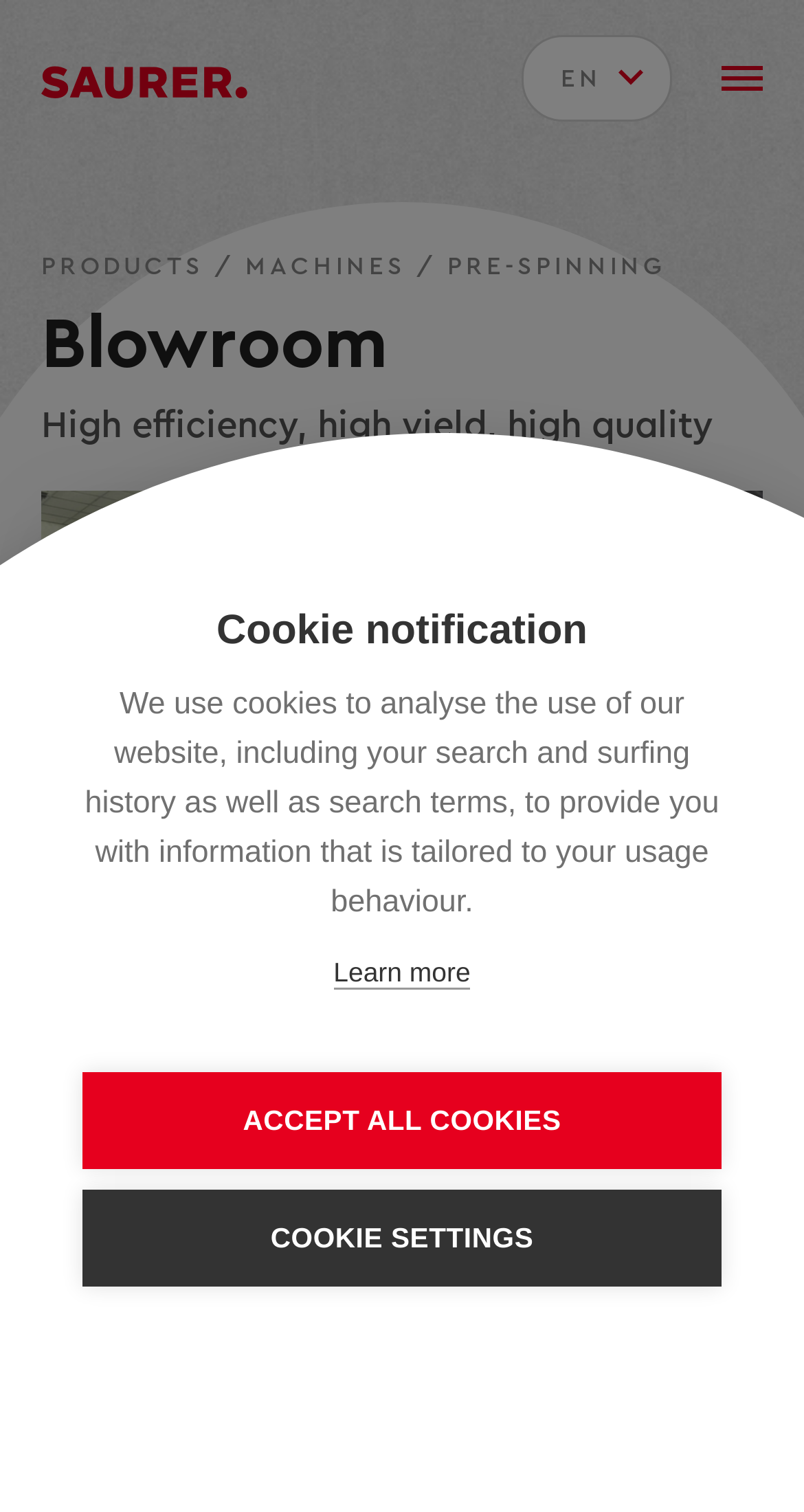Locate the bounding box coordinates of the UI element described by: "Accept all cookies". Provide the coordinates as four float numbers between 0 and 1, formatted as [left, top, right, bottom].

[0.103, 0.709, 0.897, 0.773]